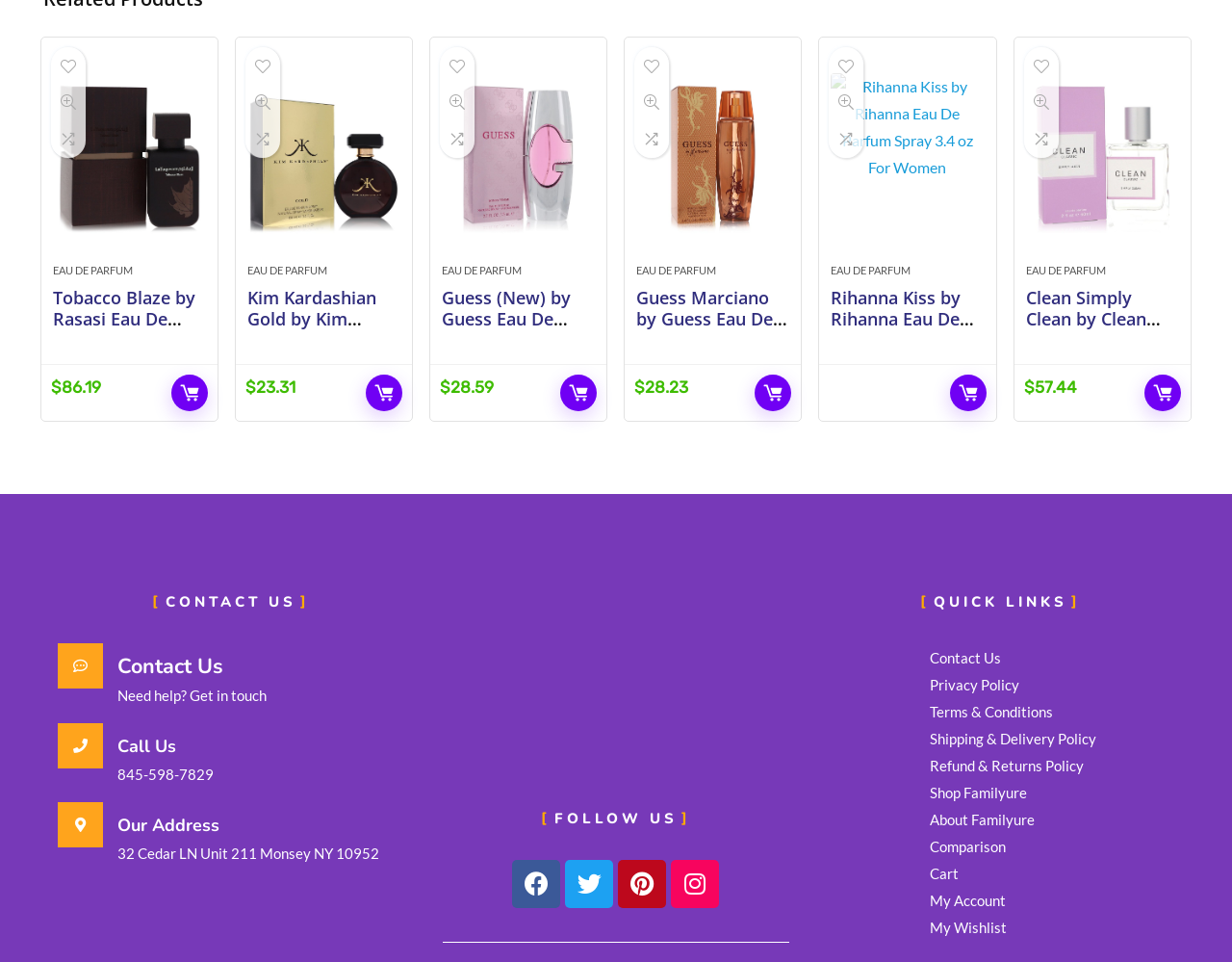What is the price of Tobacco Blaze by Rasasi Eau De Parfum Spray 2.5 oz For Men?
Using the visual information, respond with a single word or phrase.

$86.19